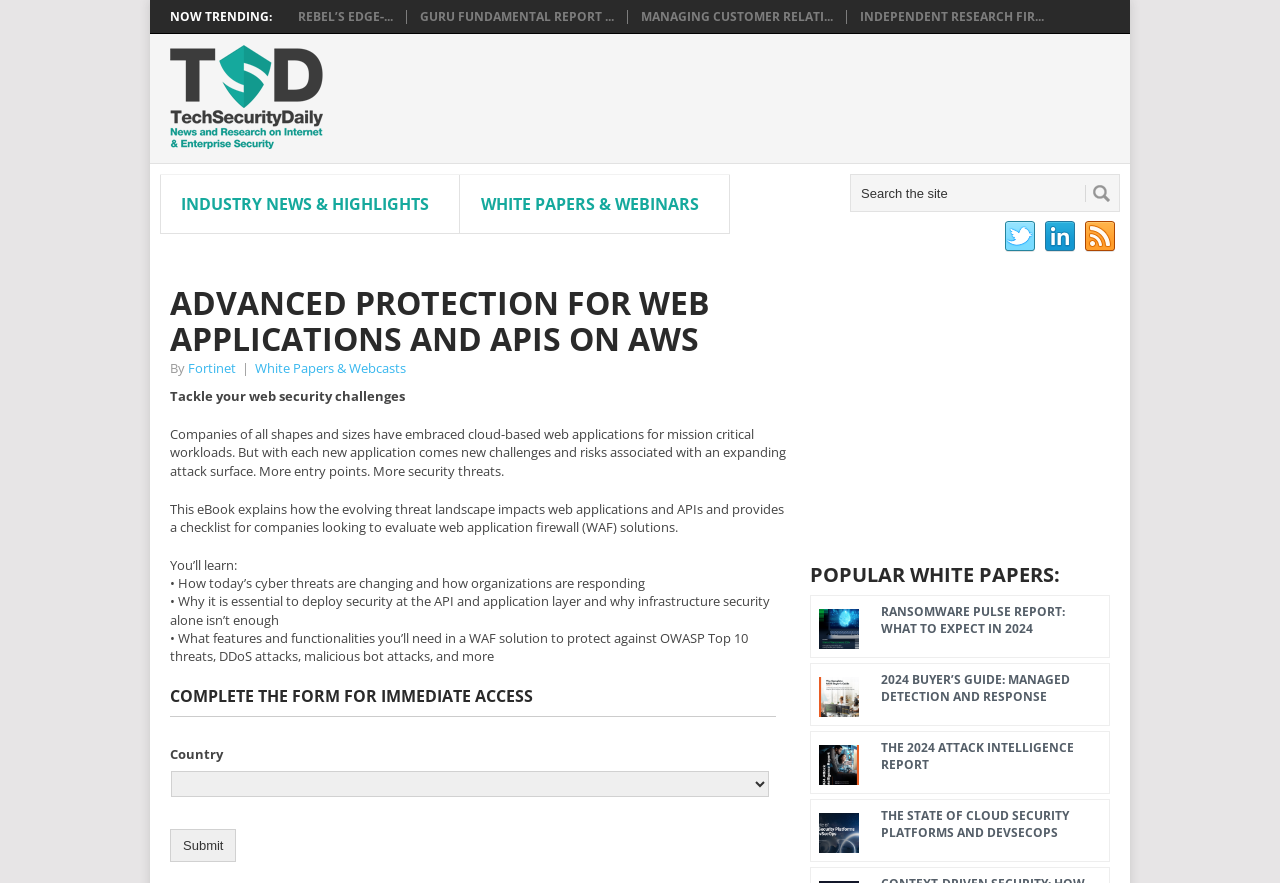Specify the bounding box coordinates of the area to click in order to execute this command: 'Submit the form for immediate access'. The coordinates should consist of four float numbers ranging from 0 to 1, and should be formatted as [left, top, right, bottom].

[0.133, 0.939, 0.185, 0.976]